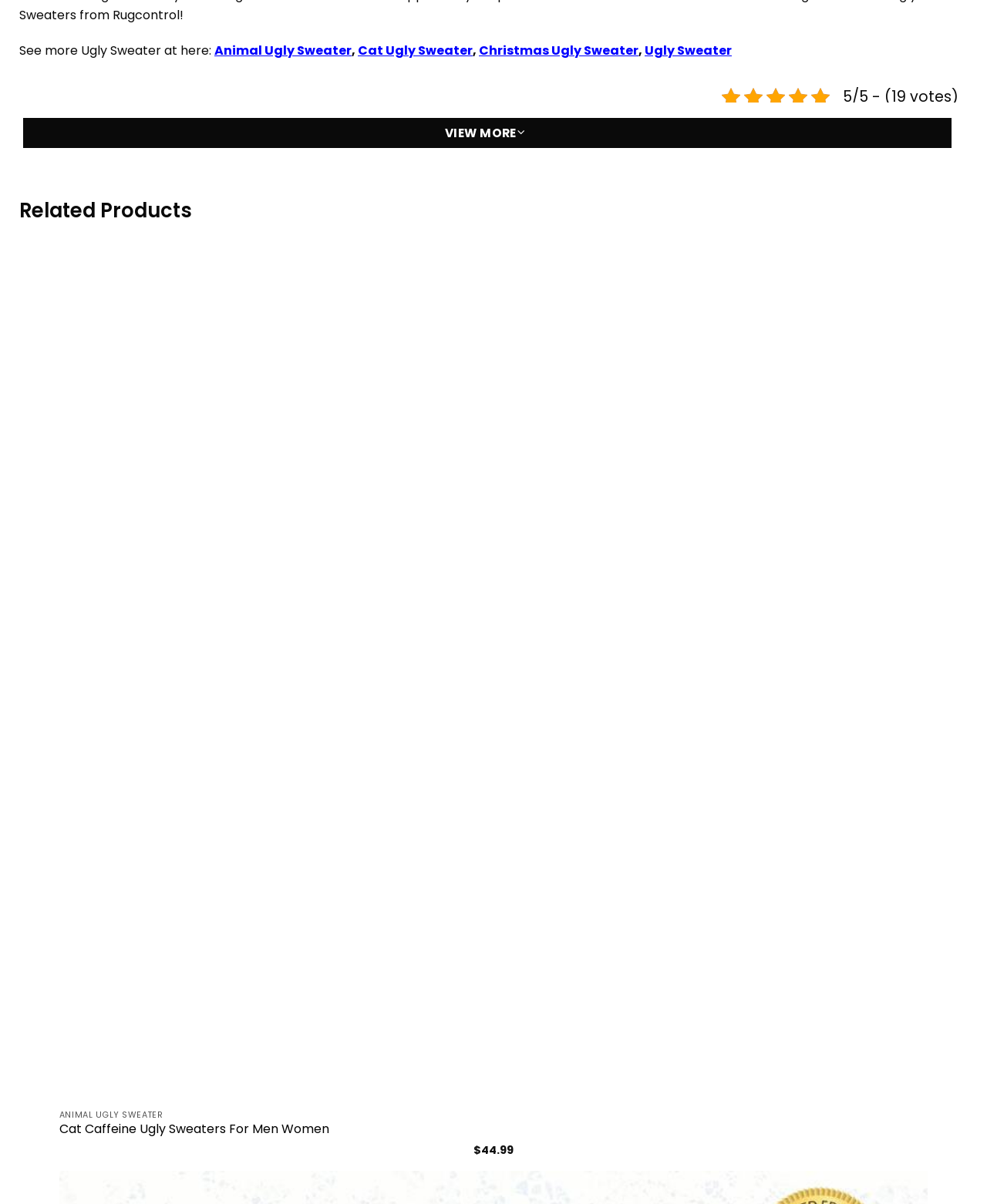Locate the bounding box coordinates of the segment that needs to be clicked to meet this instruction: "Contact us via email".

[0.074, 0.258, 0.239, 0.271]